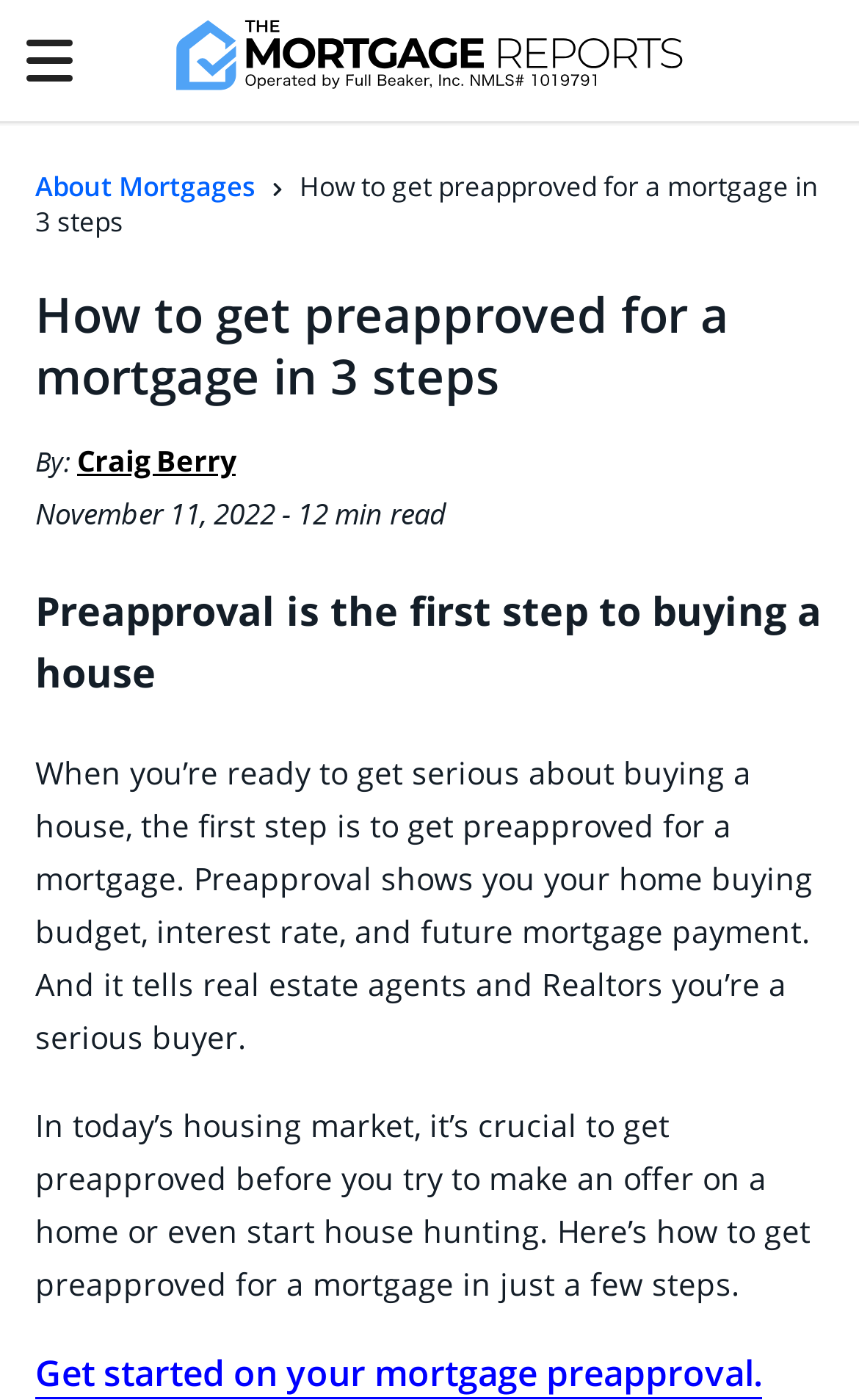For the given element description aria-label="Menu", determine the bounding box coordinates of the UI element. The coordinates should follow the format (top-left x, top-left y, bottom-right x, bottom-right y) and be within the range of 0 to 1.

[0.031, 0.019, 0.085, 0.052]